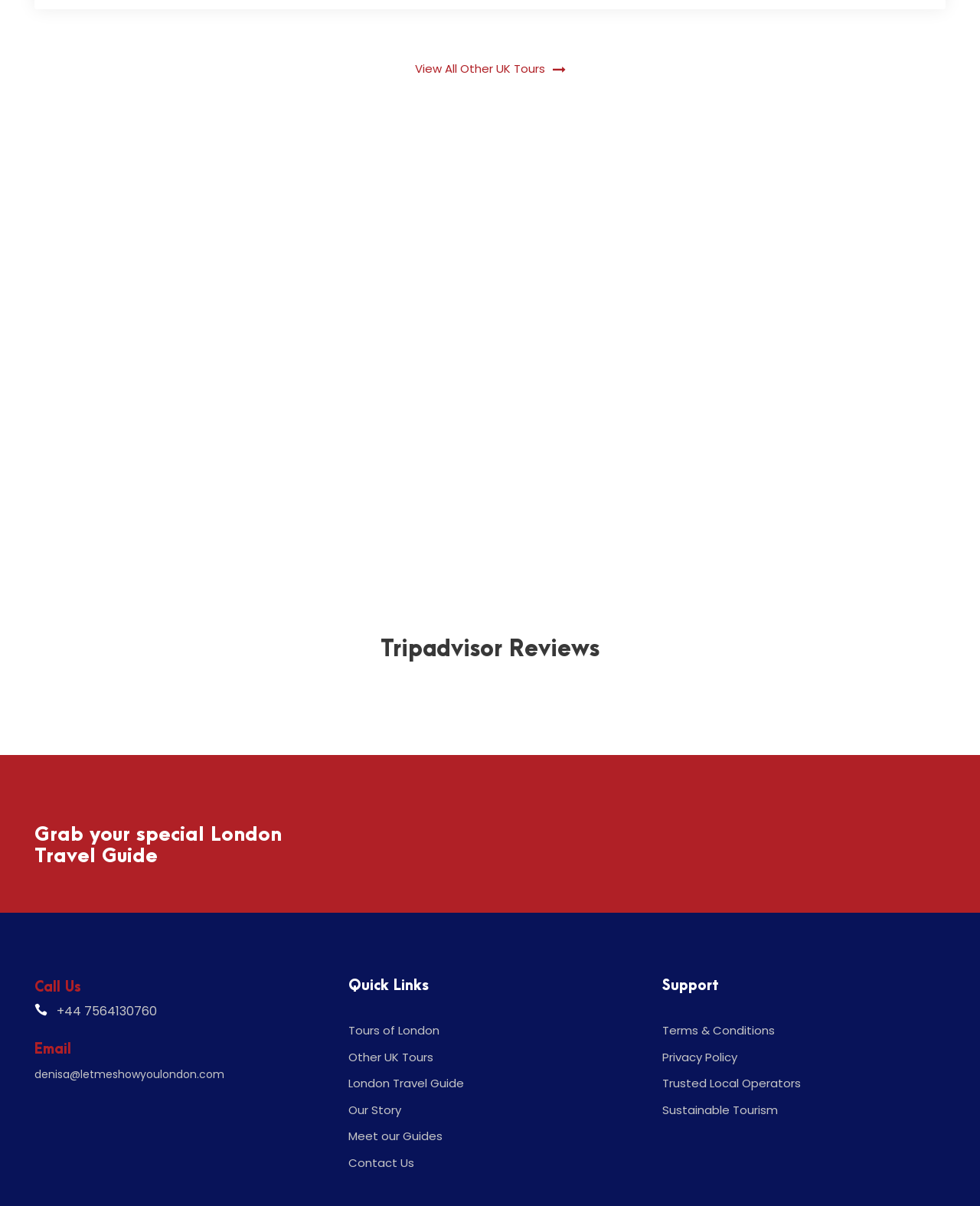Extract the bounding box coordinates for the UI element described as: "title="tvicon5"".

[0.472, 0.358, 0.528, 0.372]